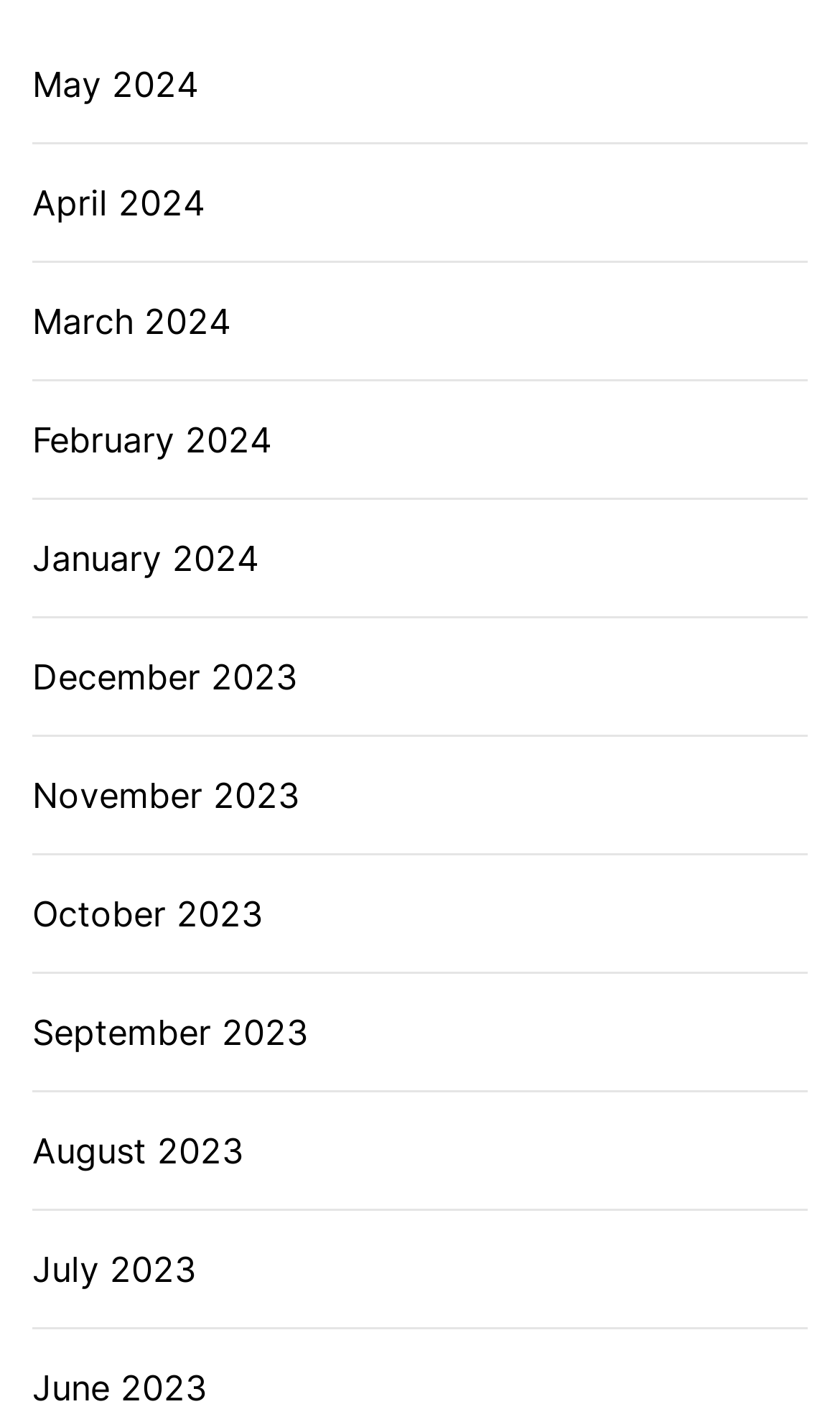Identify the bounding box coordinates of the area you need to click to perform the following instruction: "View January 2024".

[0.038, 0.372, 0.308, 0.409]